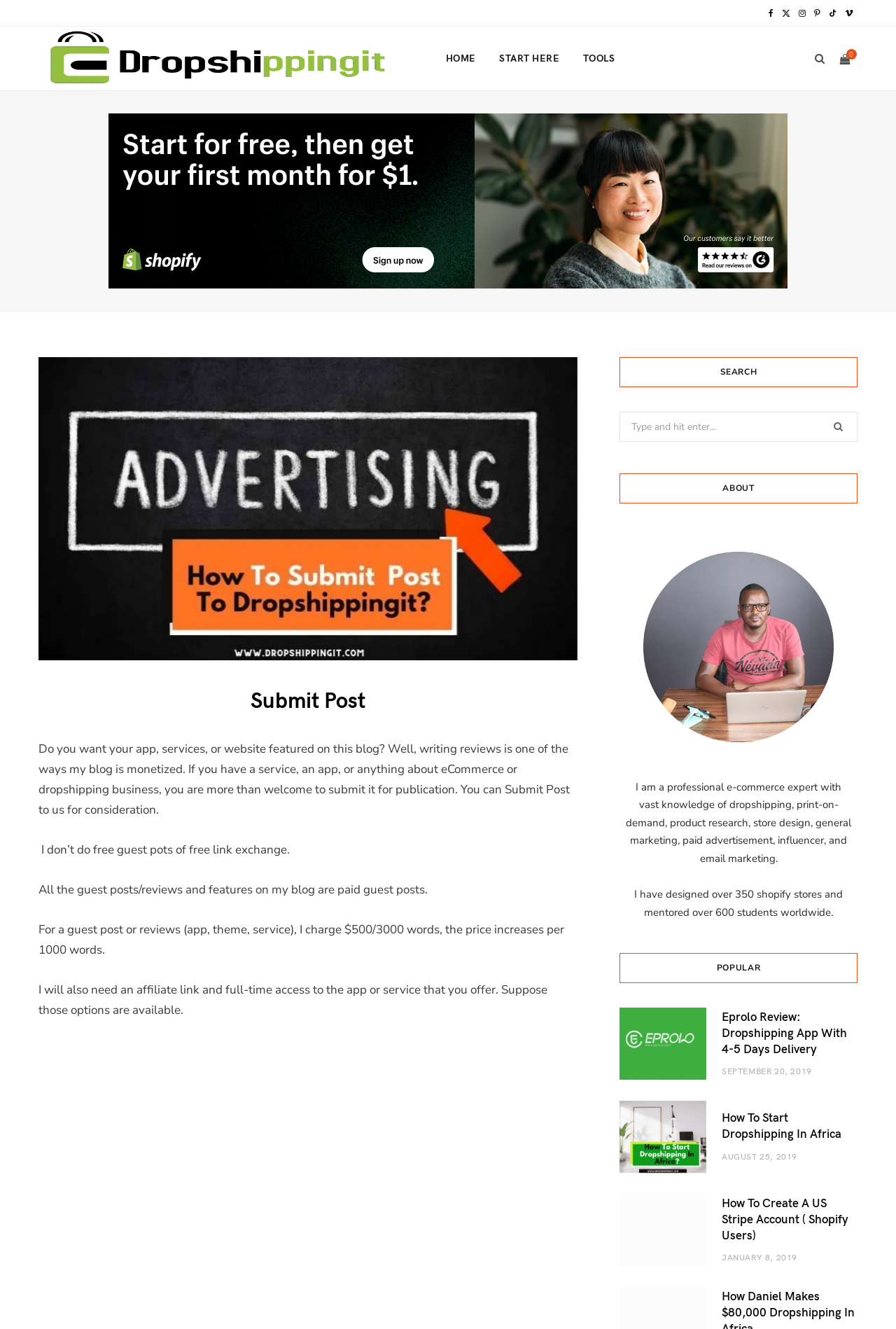Using the provided description alt="Submit Post" title="Submit Post", find the bounding box coordinates for the UI element. Provide the coordinates in (top-left x, top-left y, bottom-right x, bottom-right y) format, ensuring all values are between 0 and 1.

[0.043, 0.268, 0.645, 0.497]